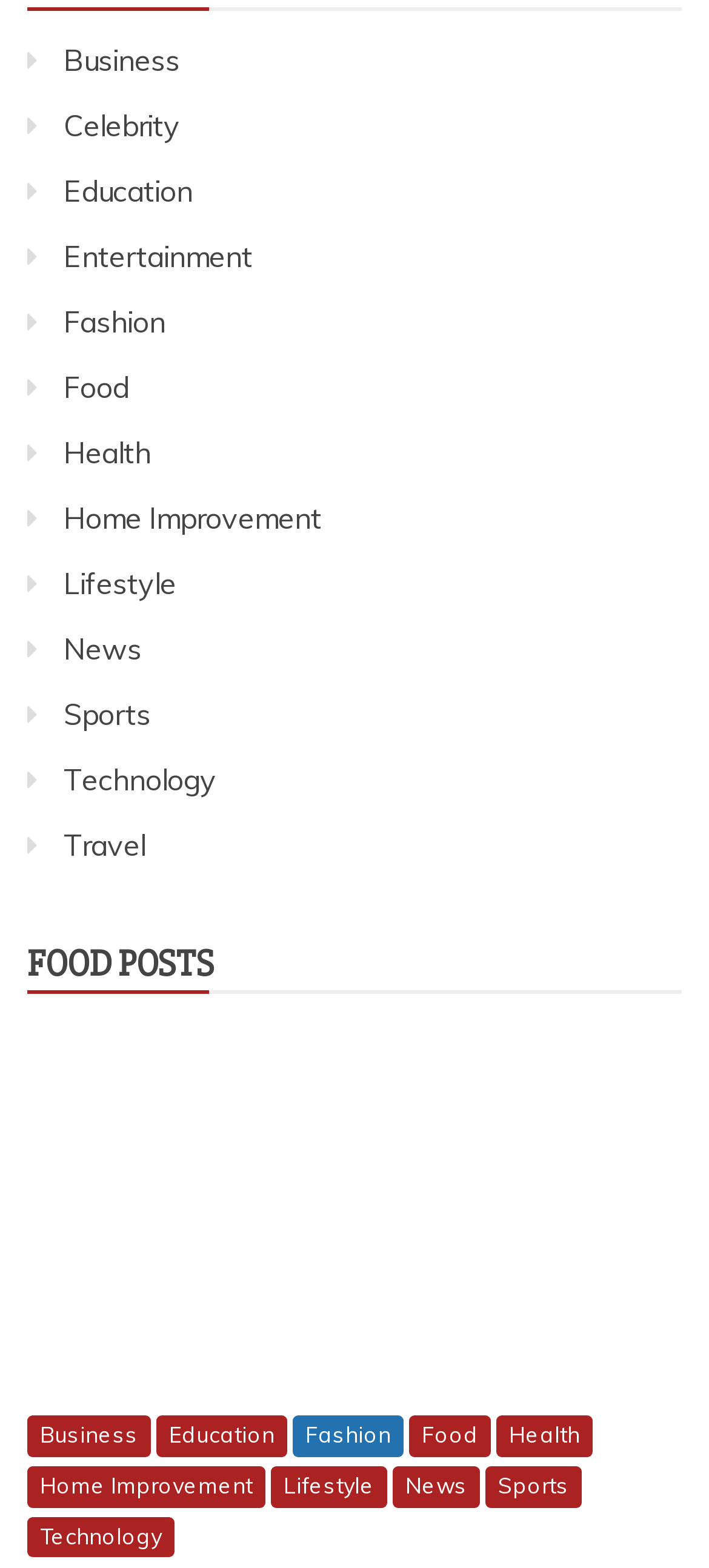How many categories are listed on the top of the webpage?
Using the visual information from the image, give a one-word or short-phrase answer.

12